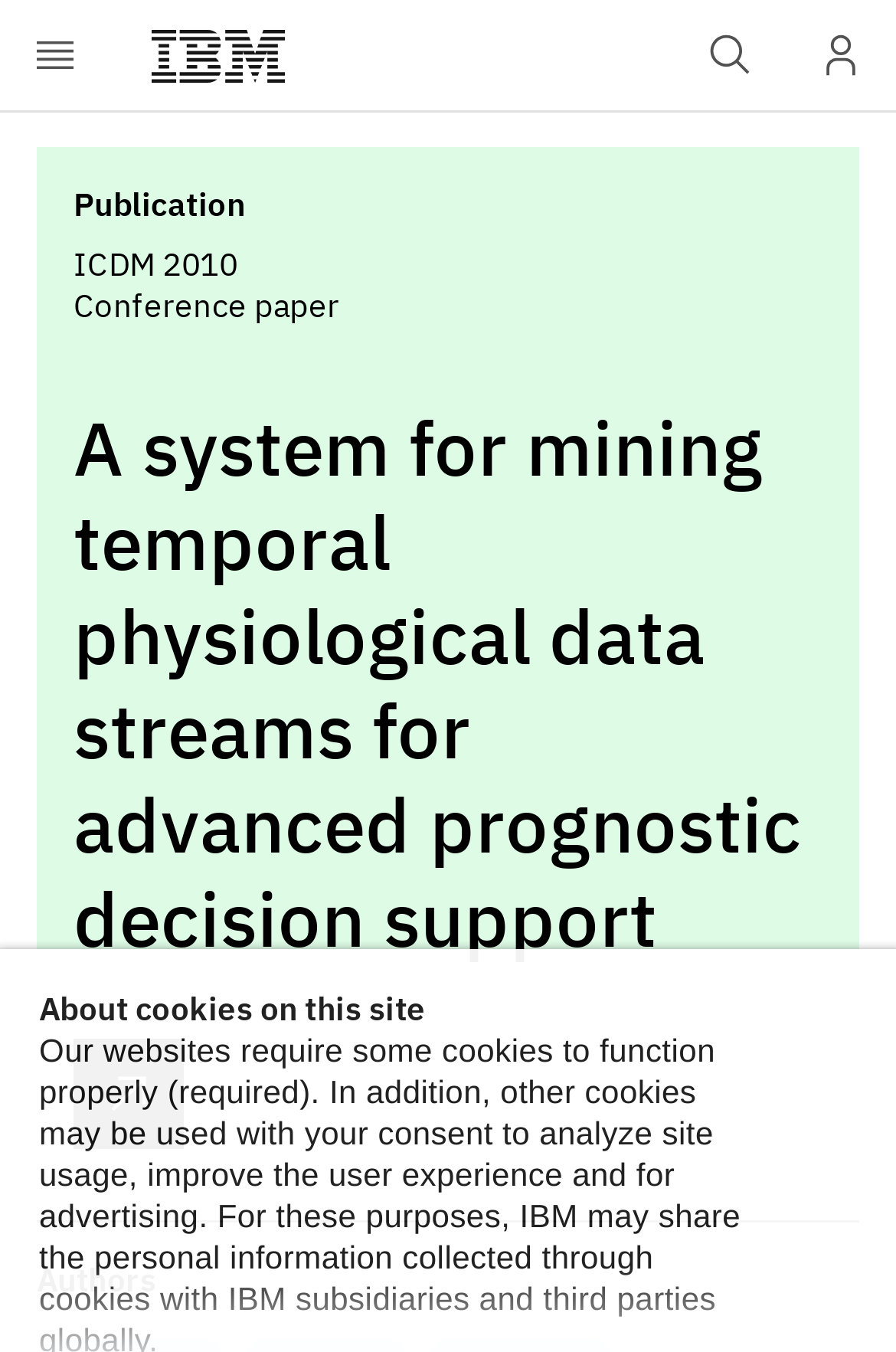Please provide the bounding box coordinate of the region that matches the element description: Open IBM search field. Coordinates should be in the format (top-left x, top-left y, bottom-right x, bottom-right y) and all values should be between 0 and 1.

[0.754, 0.0, 0.877, 0.082]